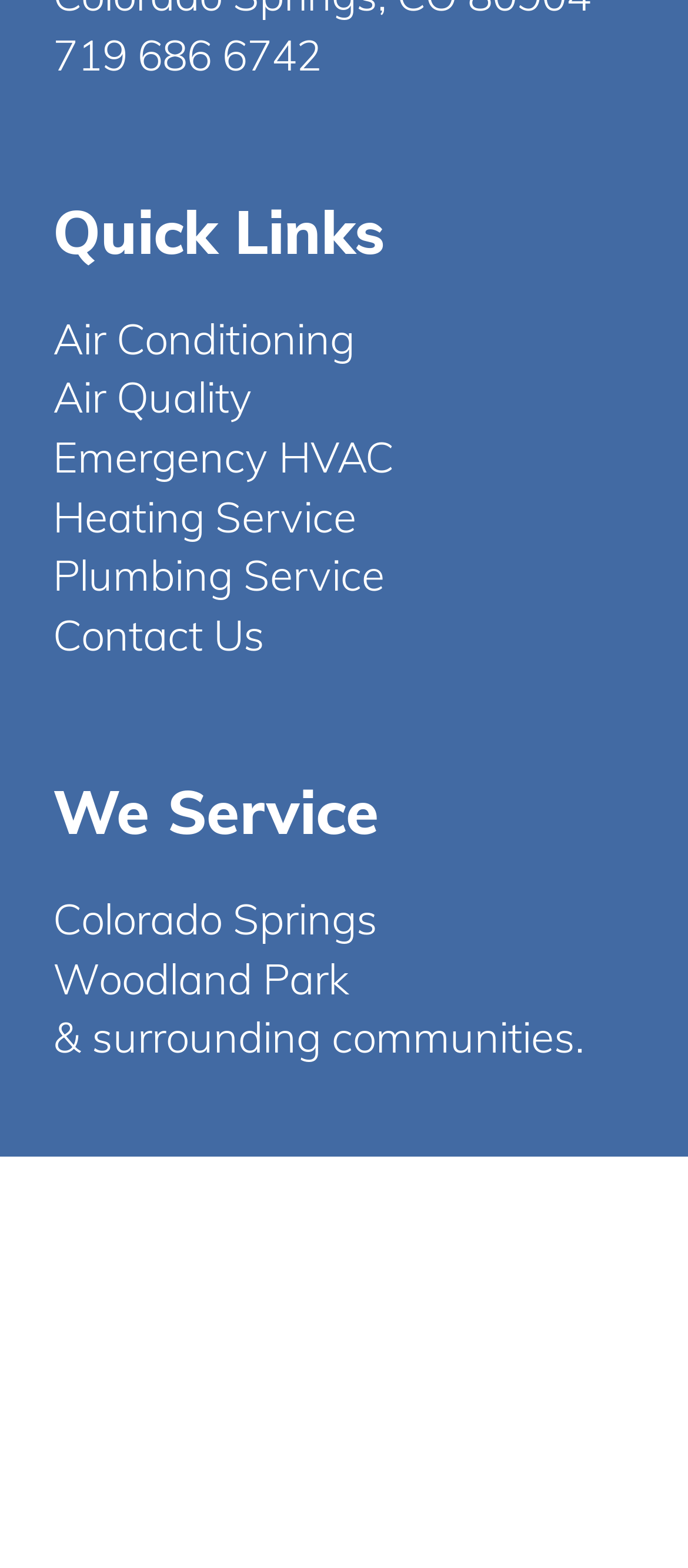Provide the bounding box coordinates of the section that needs to be clicked to accomplish the following instruction: "Learn about Emergency HVAC."

[0.077, 0.274, 0.572, 0.308]